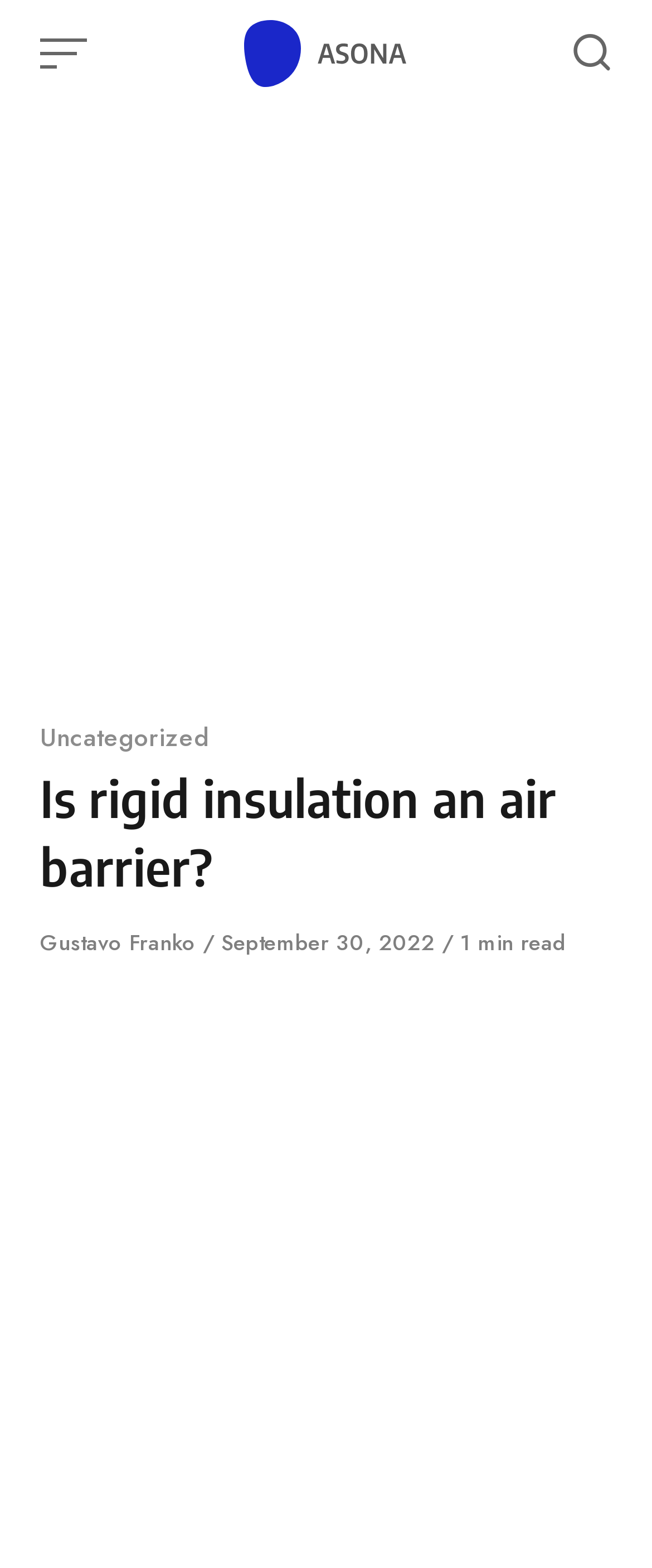Please identify the bounding box coordinates of the clickable area that will allow you to execute the instruction: "Open or close menu".

[0.062, 0.02, 0.144, 0.048]